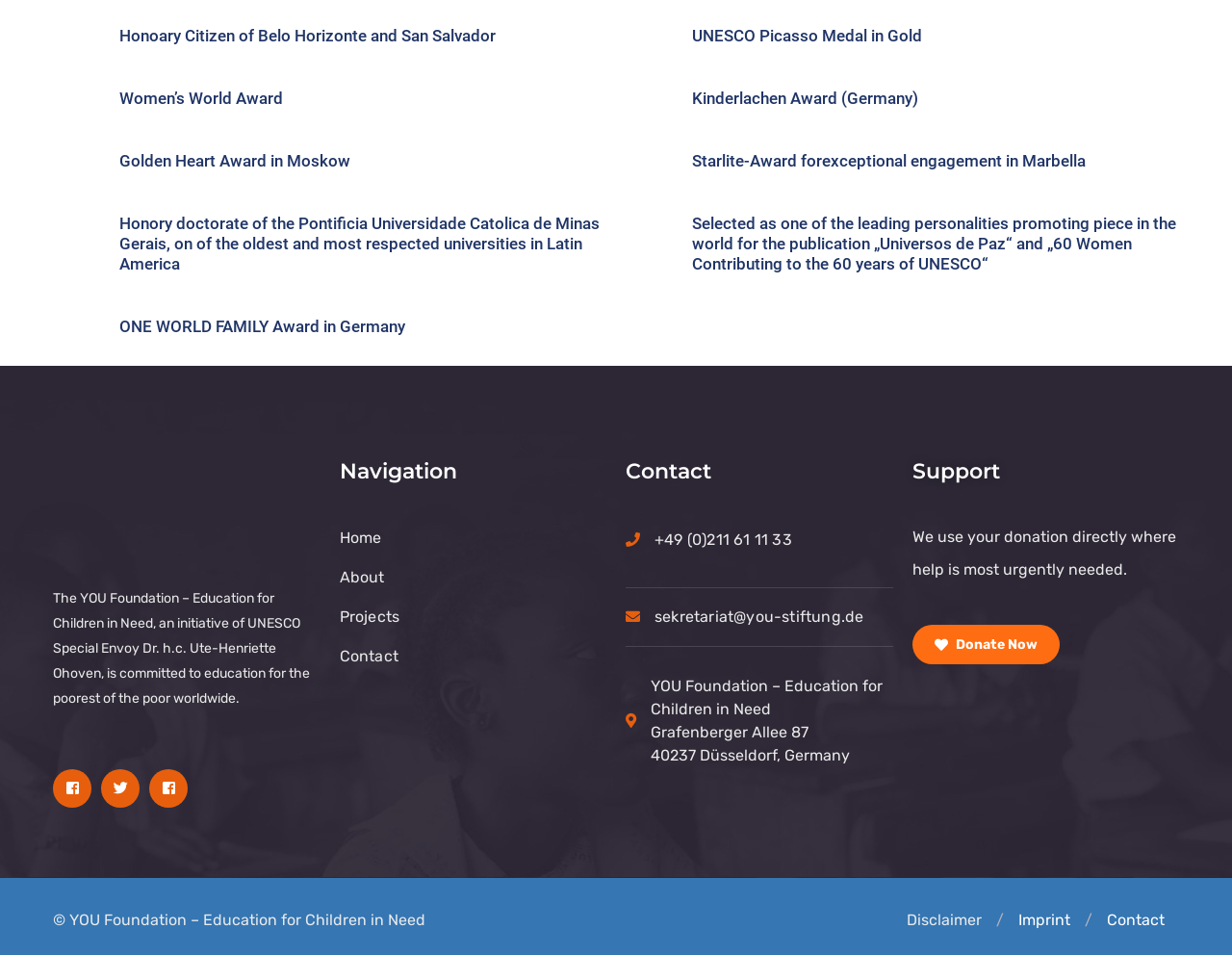What is the phone number to contact the foundation?
Using the image as a reference, answer the question in detail.

The phone number to contact the foundation can be found in the contact information section, which is located in the middle of the page. The phone number is listed as '+49 (0)211 61 11 33'.